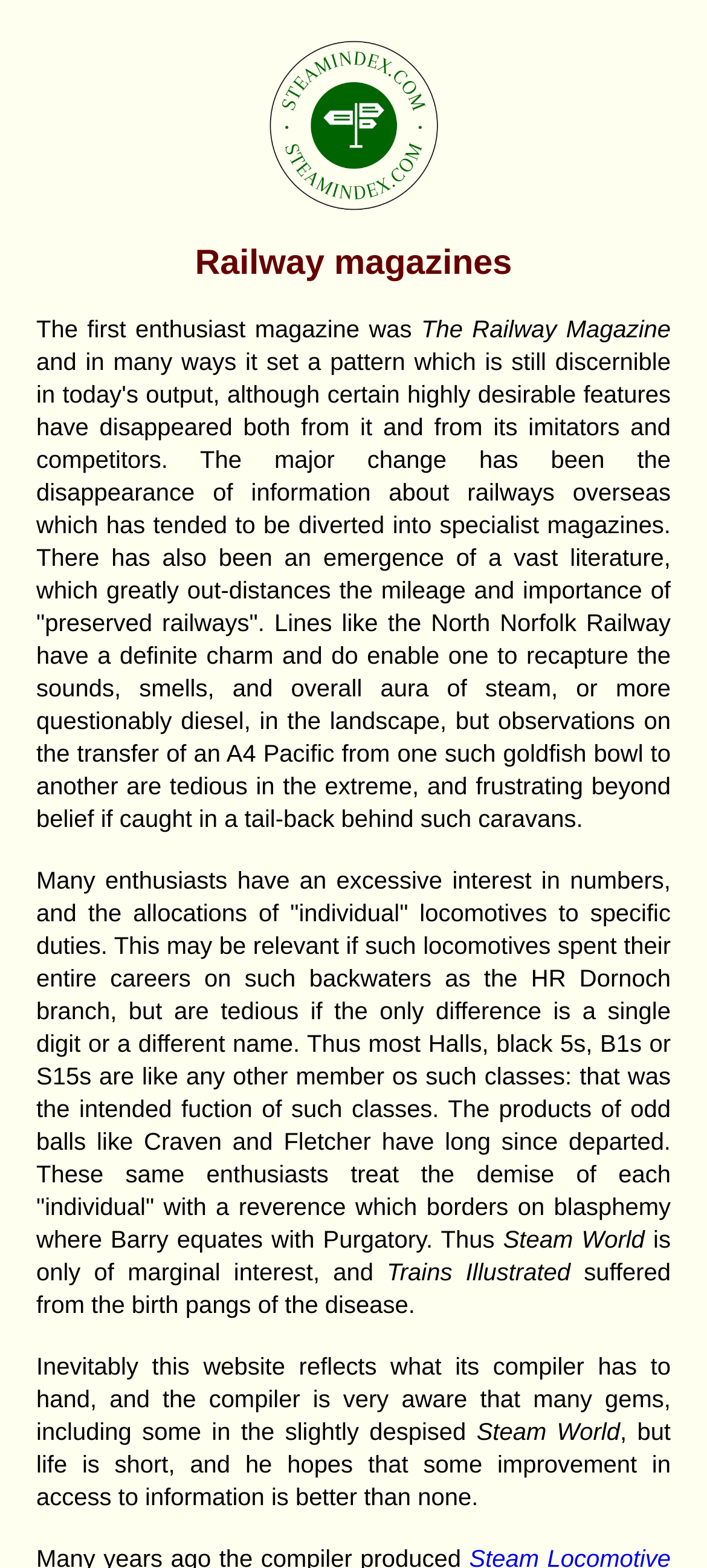Extract the bounding box coordinates for the HTML element that matches this description: "parent_node: Railway magazines". The coordinates should be four float numbers between 0 and 1, i.e., [left, top, right, bottom].

[0.051, 0.023, 0.949, 0.137]